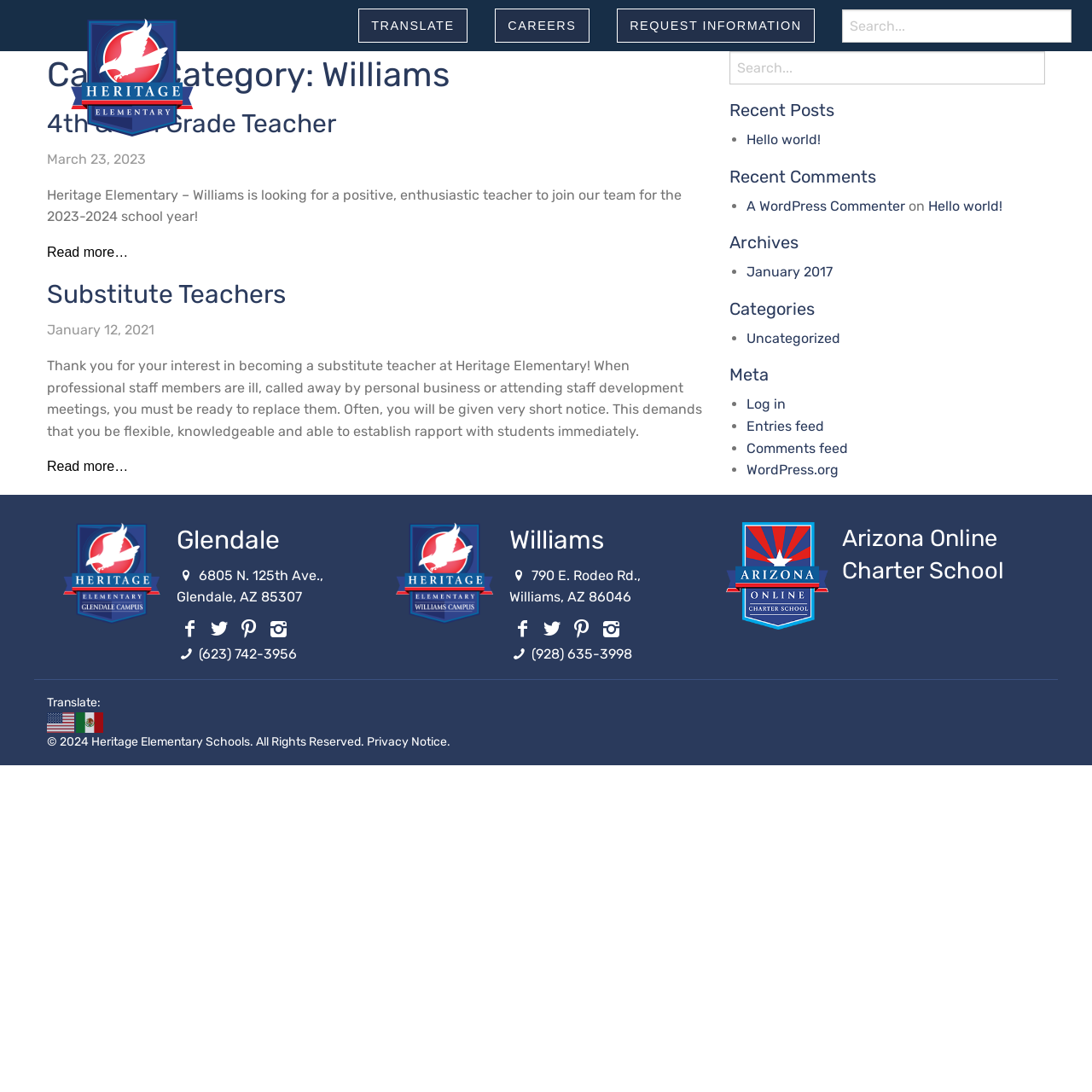Locate the bounding box coordinates for the element described below: "REQUEST INFORMATION". The coordinates must be four float values between 0 and 1, formatted as [left, top, right, bottom].

[0.565, 0.007, 0.746, 0.039]